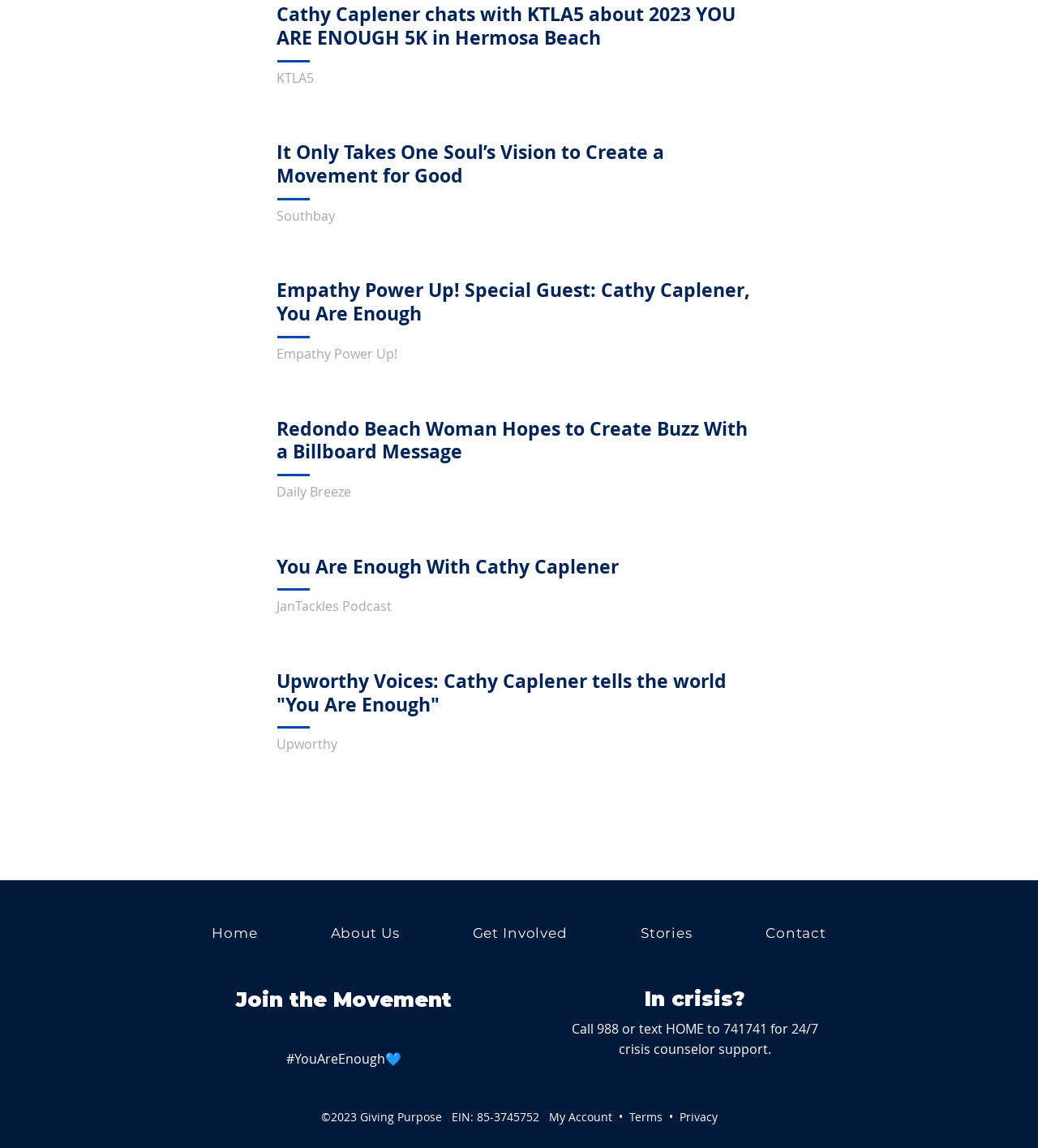Find the bounding box coordinates of the element to click in order to complete this instruction: "Read about Cathy Caplener's chat with KTLA5". The bounding box coordinates must be four float numbers between 0 and 1, denoted as [left, top, right, bottom].

[0.266, 0.001, 0.709, 0.044]